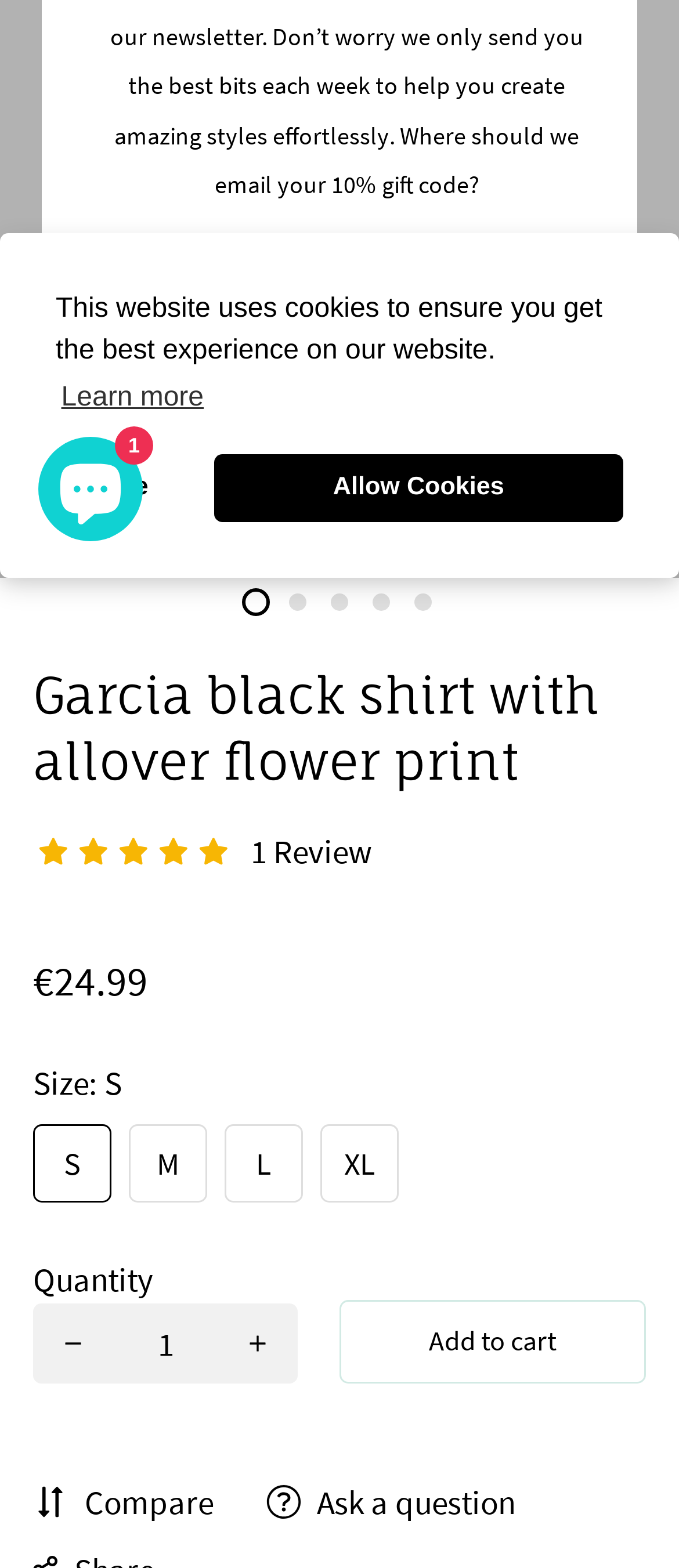Using the given description, provide the bounding box coordinates formatted as (top-left x, top-left y, bottom-right x, bottom-right y), with all values being floating point numbers between 0 and 1. Description: Learn more

[0.082, 0.238, 0.308, 0.271]